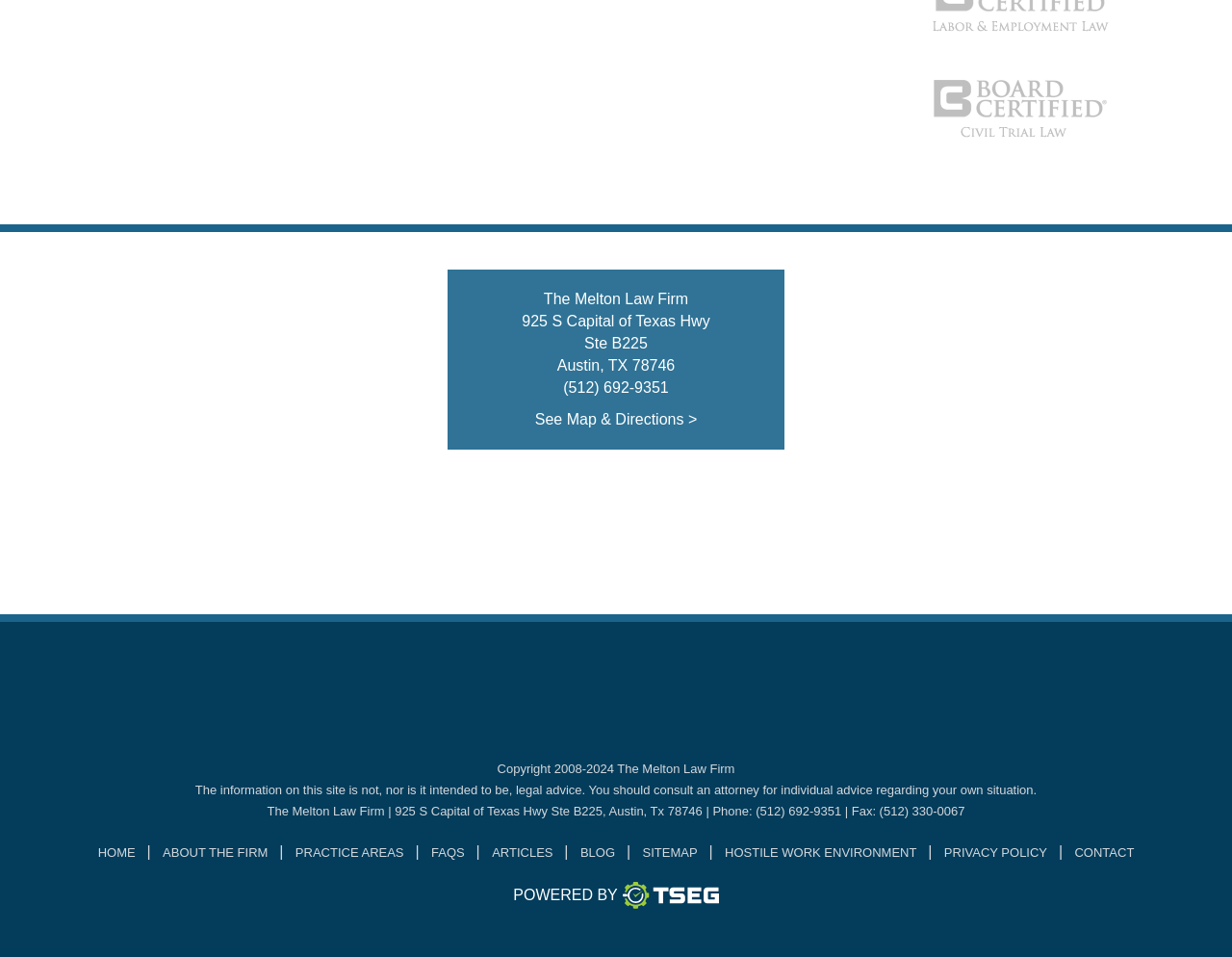Analyze the image and give a detailed response to the question:
What is the address of the law firm?

I found the address by looking at the contact information section of the webpage, where it is listed as '925 S Capital of Texas Hwy Ste B225, Austin, TX 78746'.